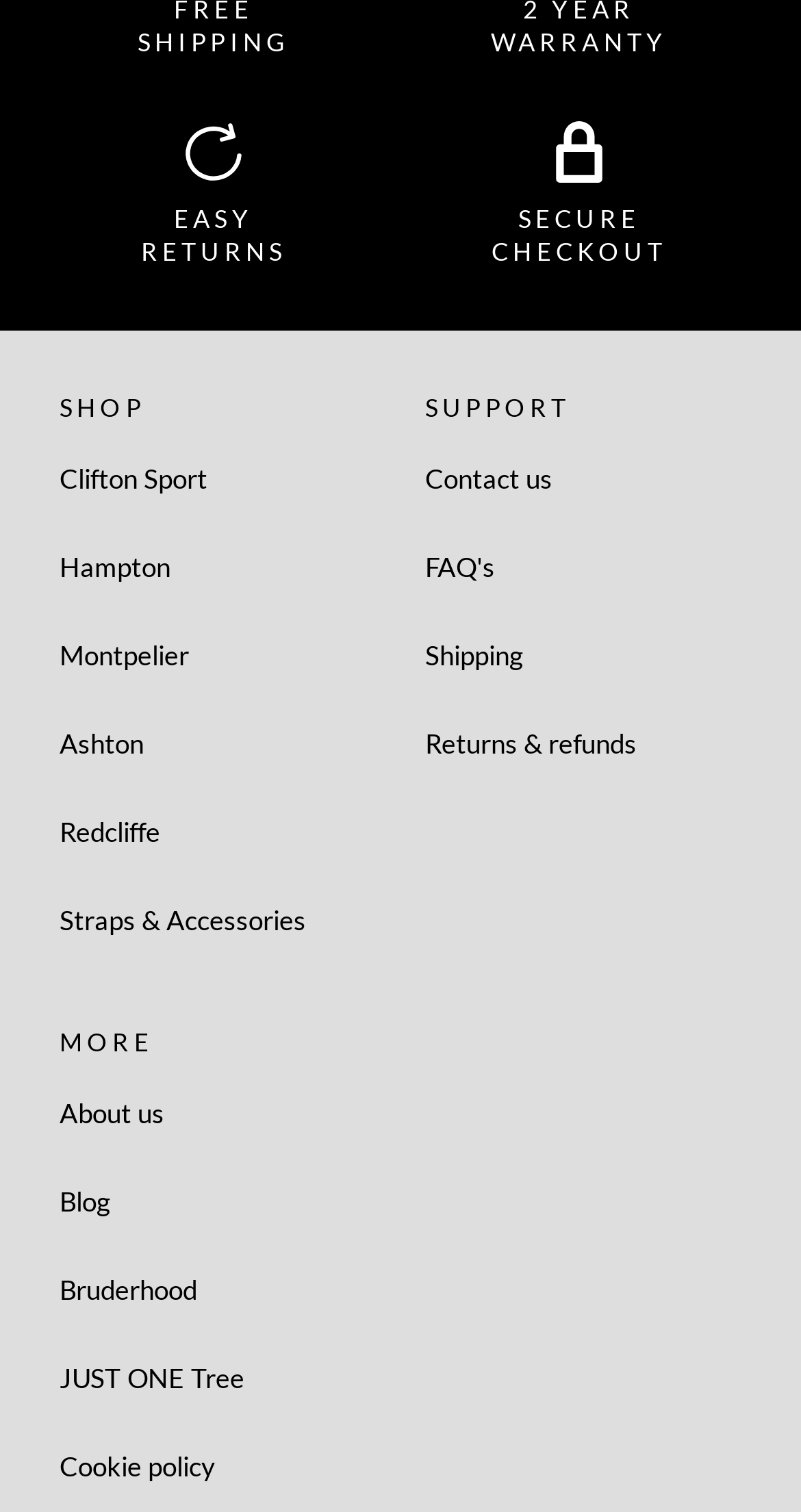Please specify the bounding box coordinates of the region to click in order to perform the following instruction: "Learn about JUST ONE Tree".

[0.074, 0.89, 0.305, 0.935]